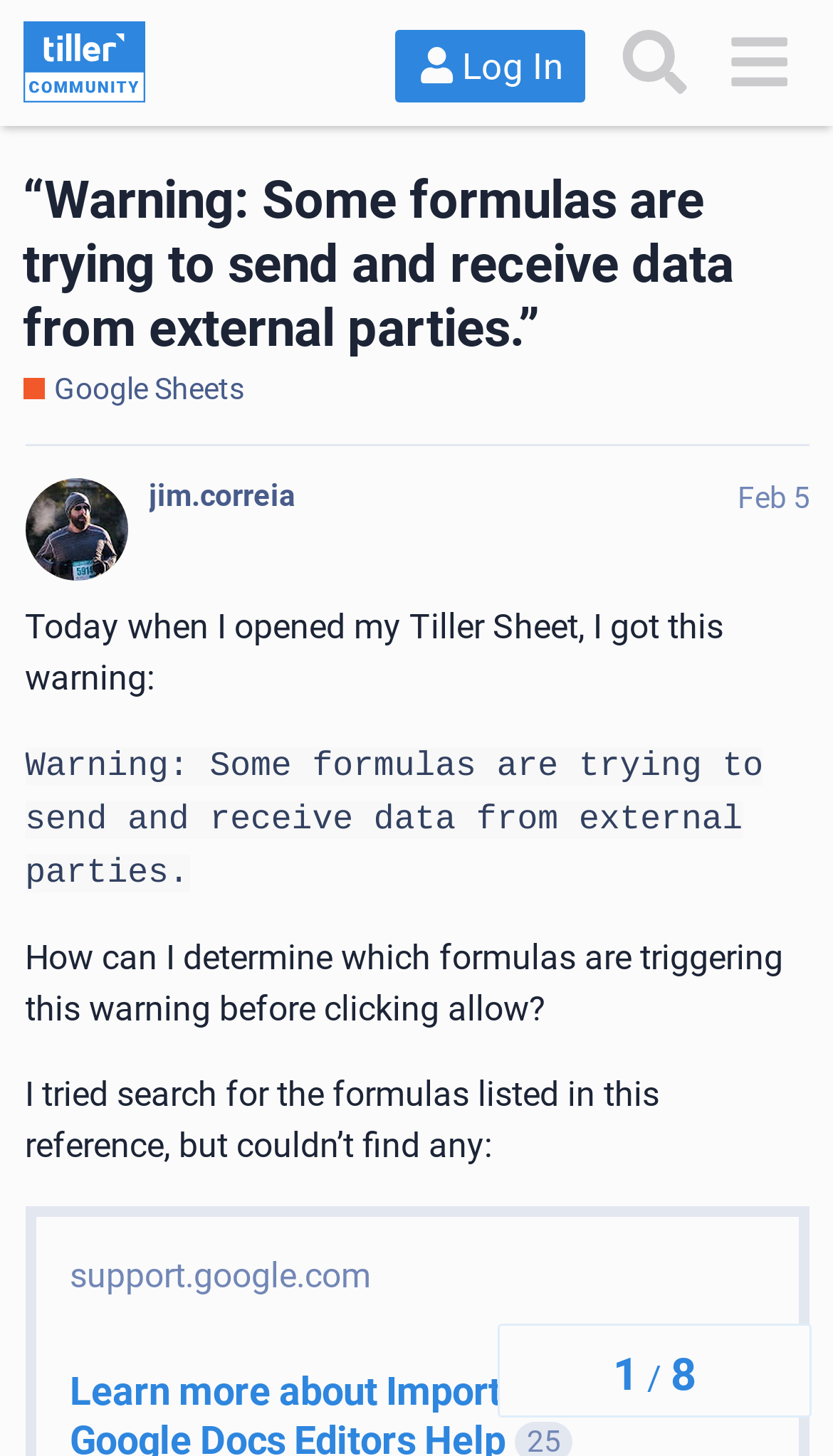Please locate the clickable area by providing the bounding box coordinates to follow this instruction: "Click the 'jim.correia' link".

[0.179, 0.329, 0.356, 0.354]